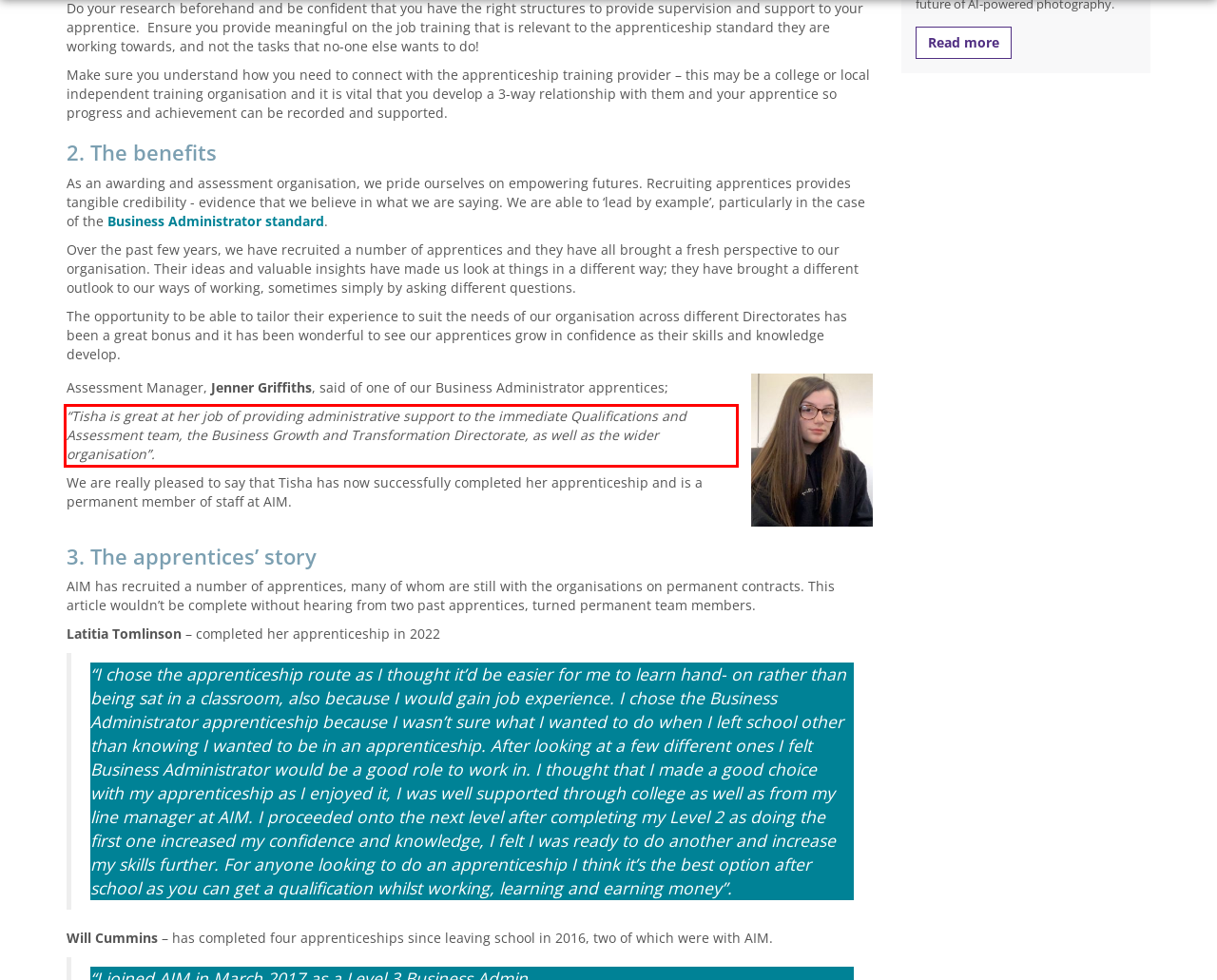With the provided screenshot of a webpage, locate the red bounding box and perform OCR to extract the text content inside it.

“Tisha is great at her job of providing administrative support to the immediate Qualifications and Assessment team, the Business Growth and Transformation Directorate, as well as the wider organisation”.